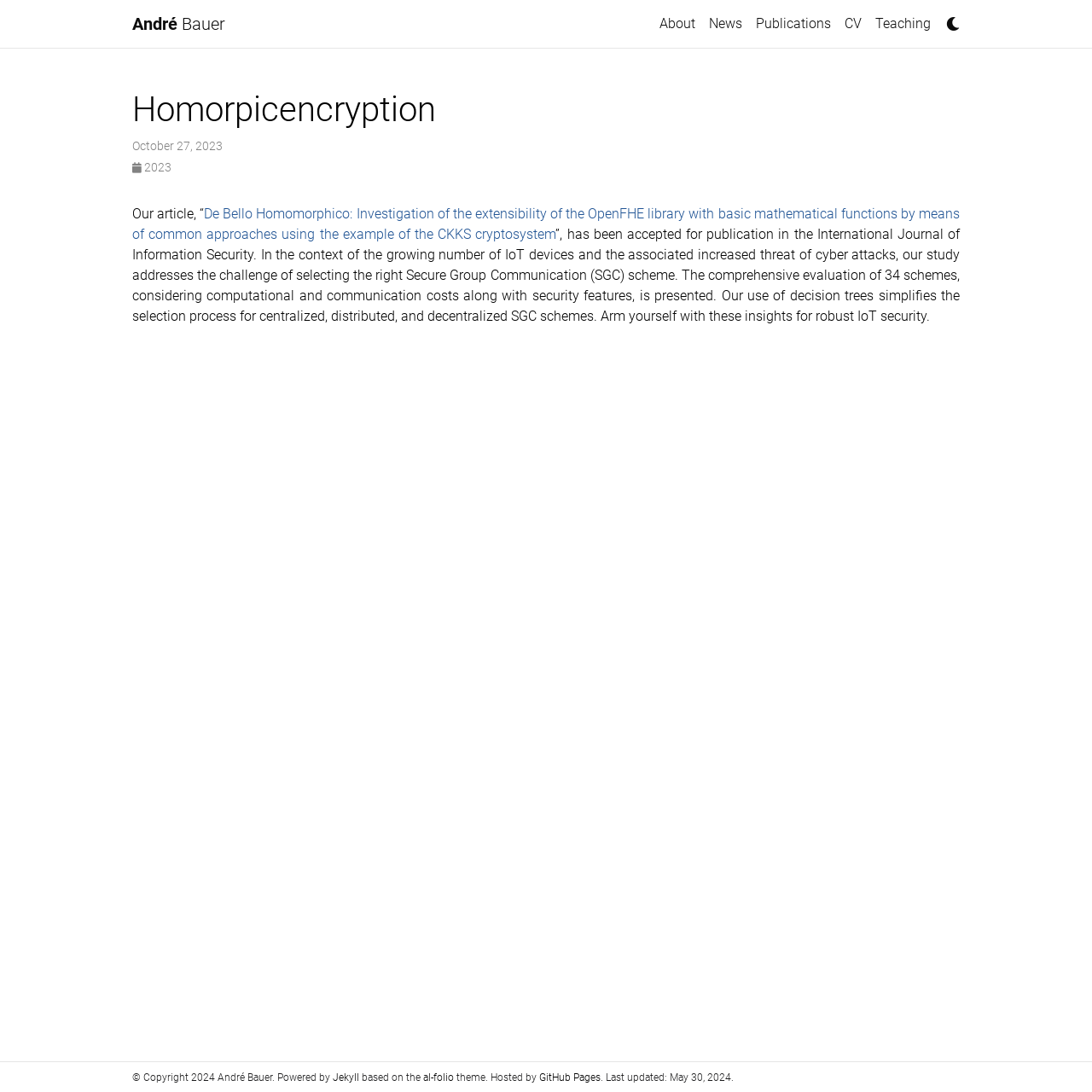What is the platform that hosts the webpage?
From the image, respond using a single word or phrase.

GitHub Pages